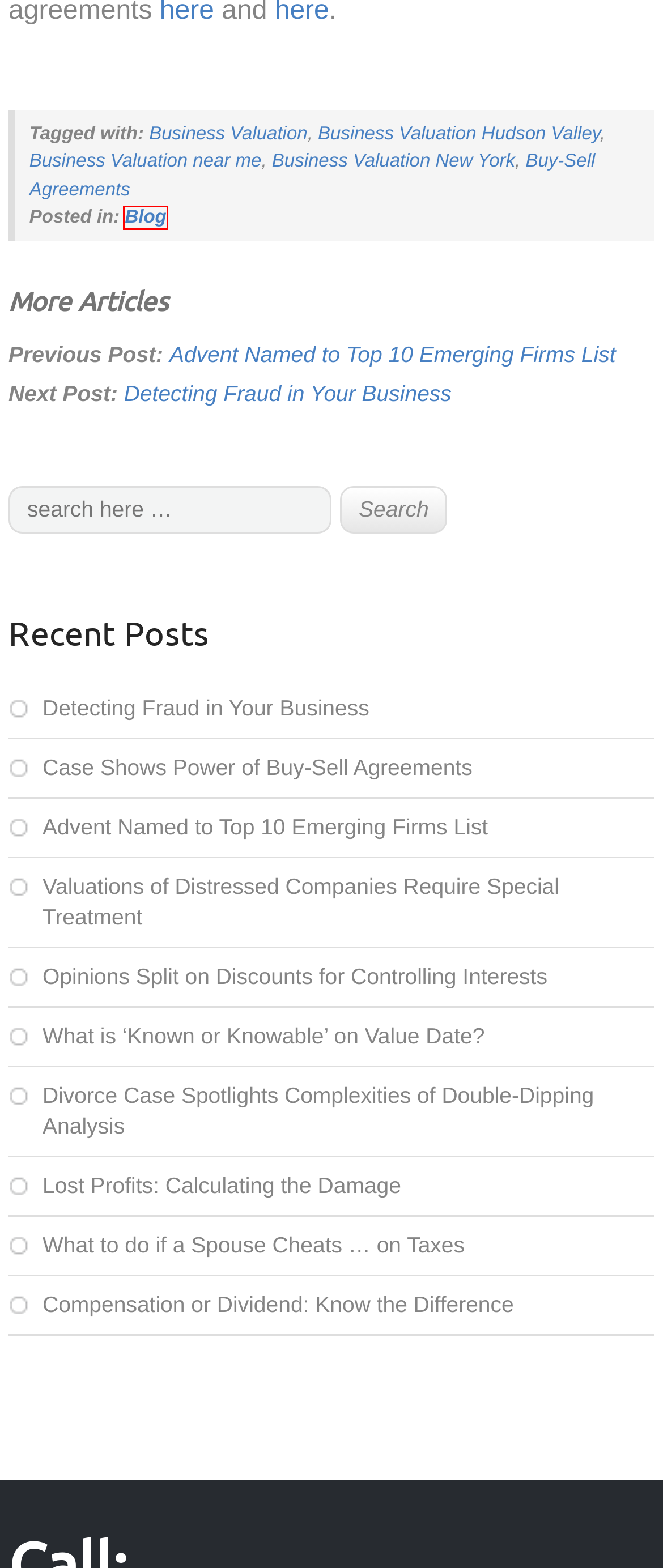You are provided with a screenshot of a webpage highlighting a UI element with a red bounding box. Choose the most suitable webpage description that matches the new page after clicking the element in the bounding box. Here are the candidates:
A. Buy-Sell Agreements Archives - Advent Valuation Advisors
B. Business Valuation New York Archives - Advent Valuation Advisors
C. Lost Profits: Calculating the Damage - Advent Valuation Advisors
D. Blog Archives - Advent Valuation Advisors
E. Detecting Fraud in Your Business - Advent Valuation Advisors
F. Business Valuation Archives - Advent Valuation Advisors
G. Compensation or Dividend: Know the Difference - Advent Valuation Advisors
H. What is 'Known or Knowable' on Value Date? - Advent Valuation Advisors

D